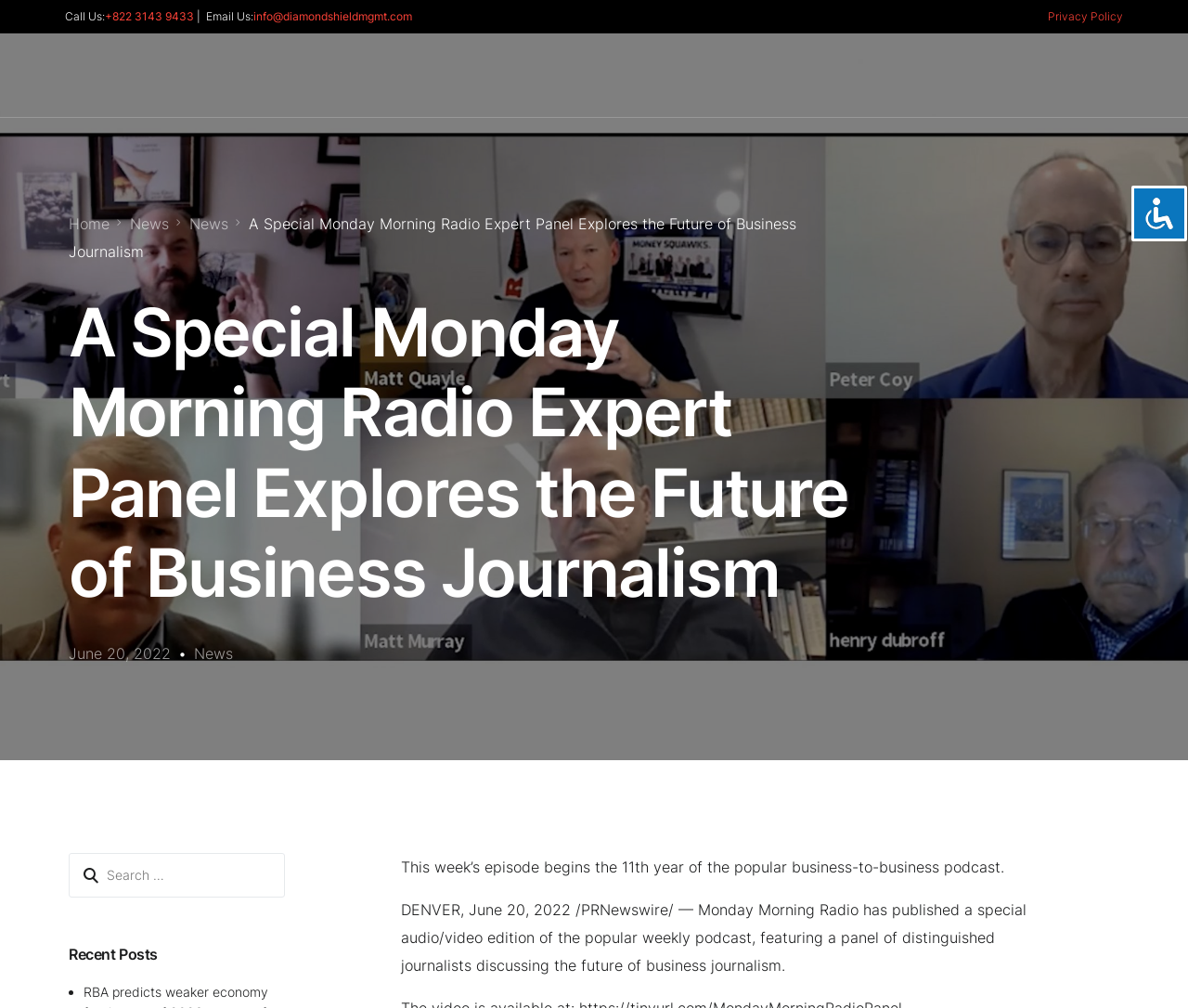Could you find the bounding box coordinates of the clickable area to complete this instruction: "Email us"?

[0.166, 0.009, 0.213, 0.023]